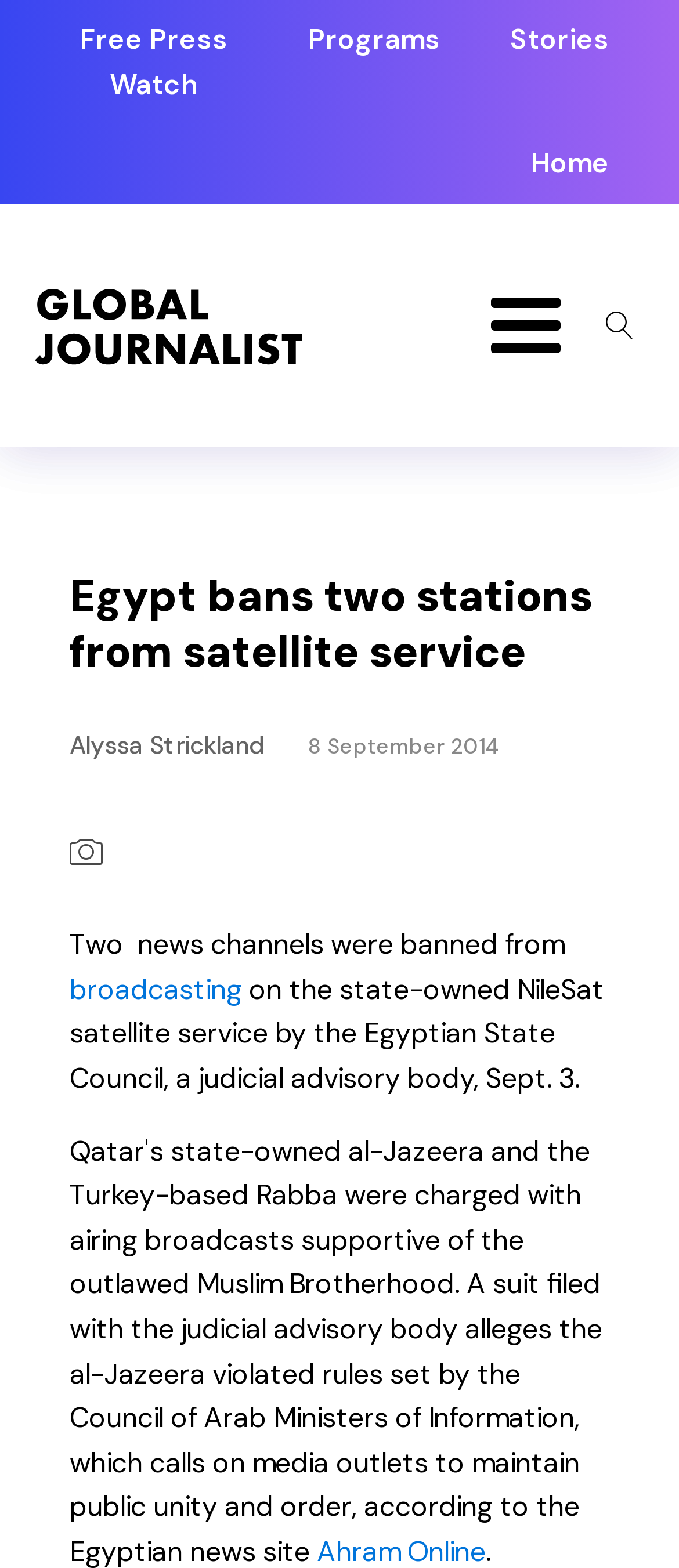Find and provide the bounding box coordinates for the UI element described with: "Programs".

[0.454, 0.011, 0.649, 0.04]